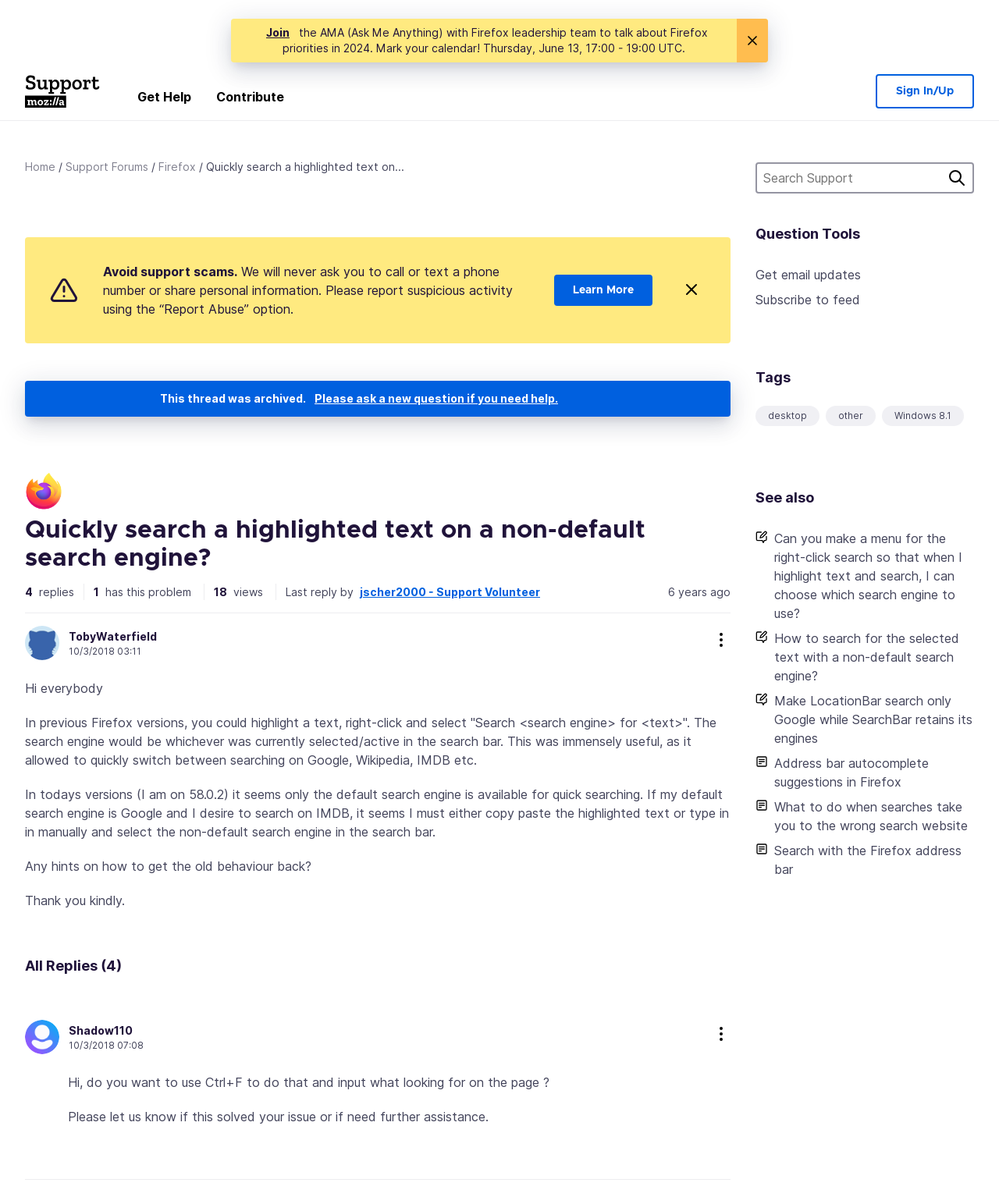Find the bounding box coordinates for the element described here: "jscher2000 - Support Volunteer".

[0.36, 0.486, 0.541, 0.497]